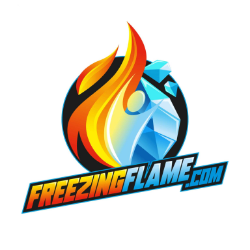Using the information shown in the image, answer the question with as much detail as possible: What is the likely topic of the website?

The logo and the description of the image suggest that the website 'Freezing Flame' likely specializes in culinary topics, possibly focusing on cooking appliances like air fryers.